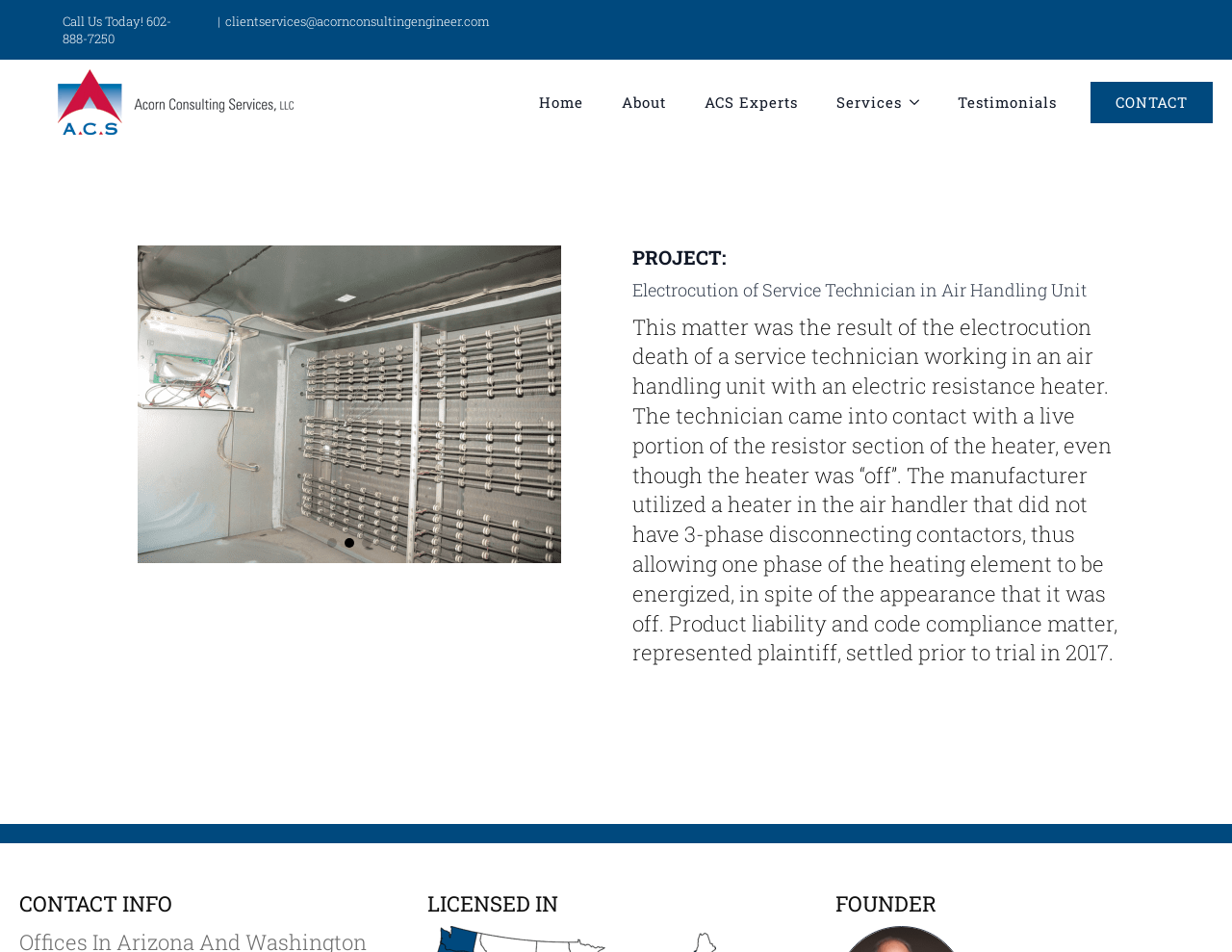Explain in detail what is displayed on the webpage.

The webpage is about a specific project, "Electrocution of Service Technician in Air Handling Unit", handled by Acorn Consulting Services. At the top, there is a navigation menu with links to "Home", "About", "ACS Experts", "Services", "Testimonials", and "CONTACT". The "Services" link has a dropdown menu.

Below the navigation menu, there is a figure with an image, and to its right, there are three links: "Call Us Today! 602-888-7250", a separator, and an email address "clientservices@acornconsultingengineer.com".

The main content of the webpage is divided into three sections. The first section has a heading "PROJECT:" and describes the project, including the circumstances of the electrocution death of a service technician and the outcome of the case. The text is quite detailed, explaining the technical aspects of the incident and the legal proceedings.

To the left of the main content, there is a carousel with three slides, controlled by "Previous slide" and "Next slide" buttons. There are also three buttons to navigate directly to each slide.

At the bottom of the webpage, there are three headings: "CONTACT INFO", "LICENSED IN", and "FOUNDER", but no additional information is provided under these headings.